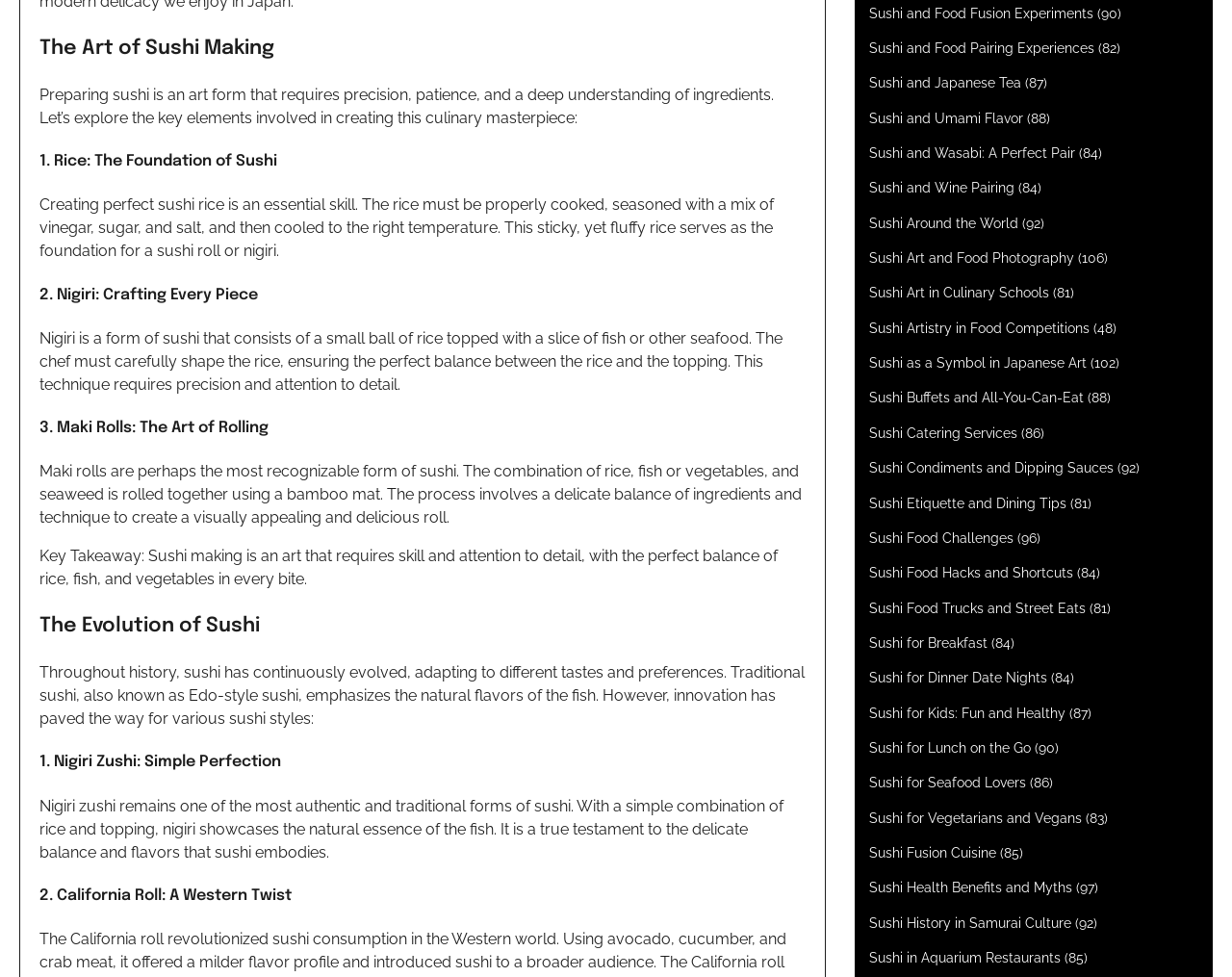Find the bounding box coordinates of the element I should click to carry out the following instruction: "Read about 'The Evolution of Sushi'".

[0.032, 0.626, 0.654, 0.657]